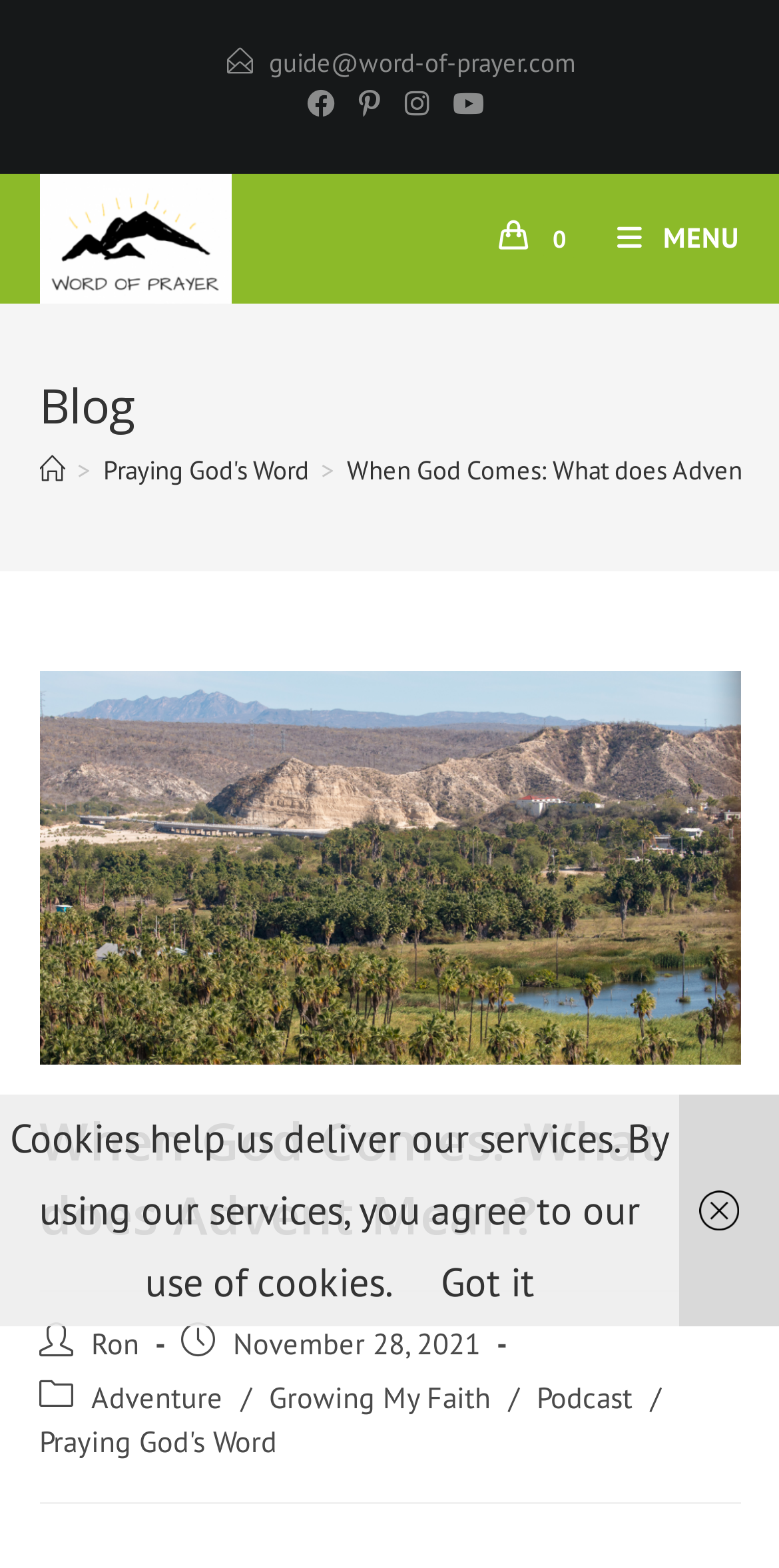What are the social media links available?
Using the visual information from the image, give a one-word or short-phrase answer.

Facebook, Pinterest, Instagram, Youtube